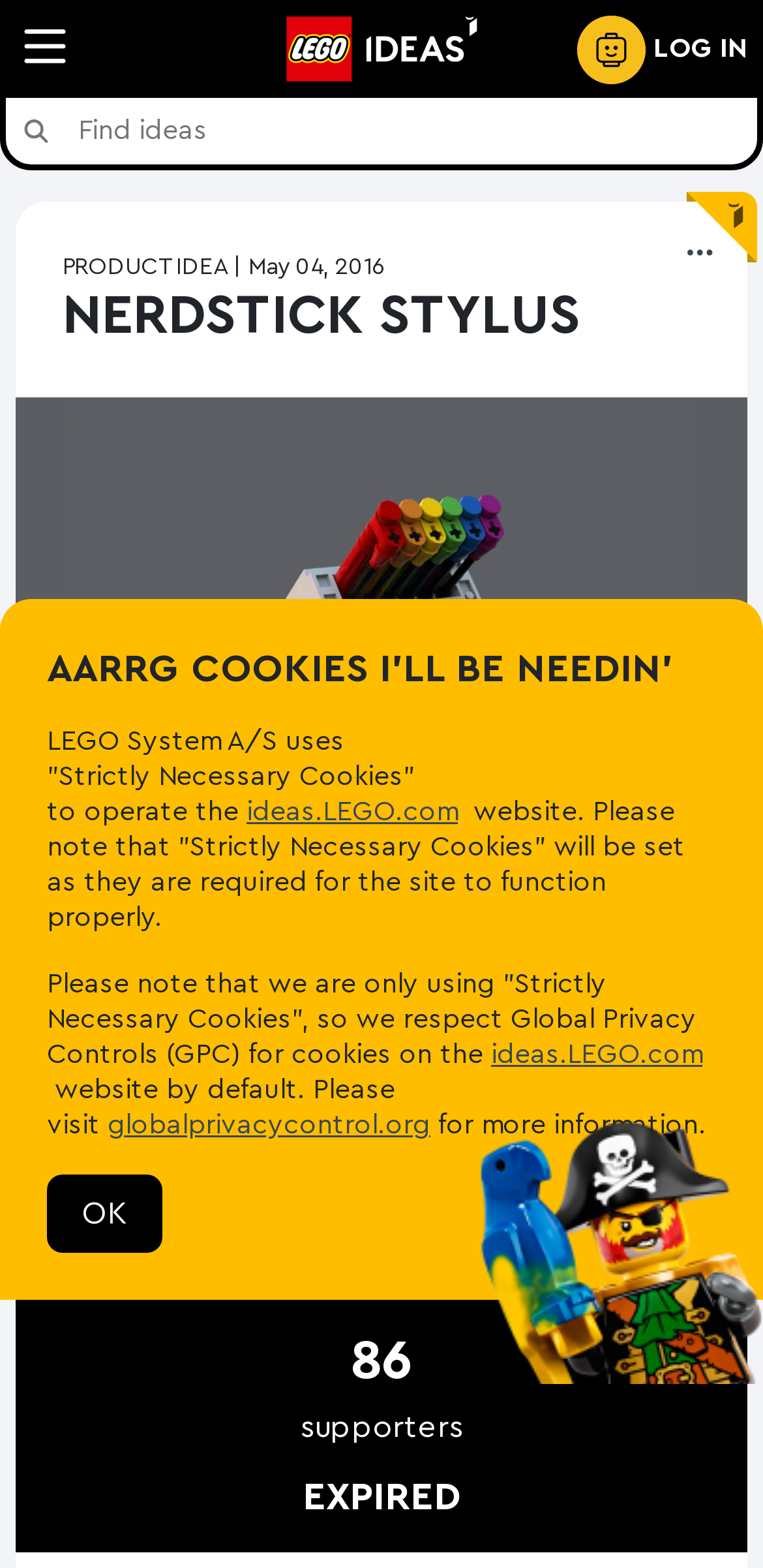Determine the bounding box coordinates of the clickable region to follow the instruction: "Click the LEGO IDEAS Logo".

[0.333, 0.02, 0.667, 0.04]